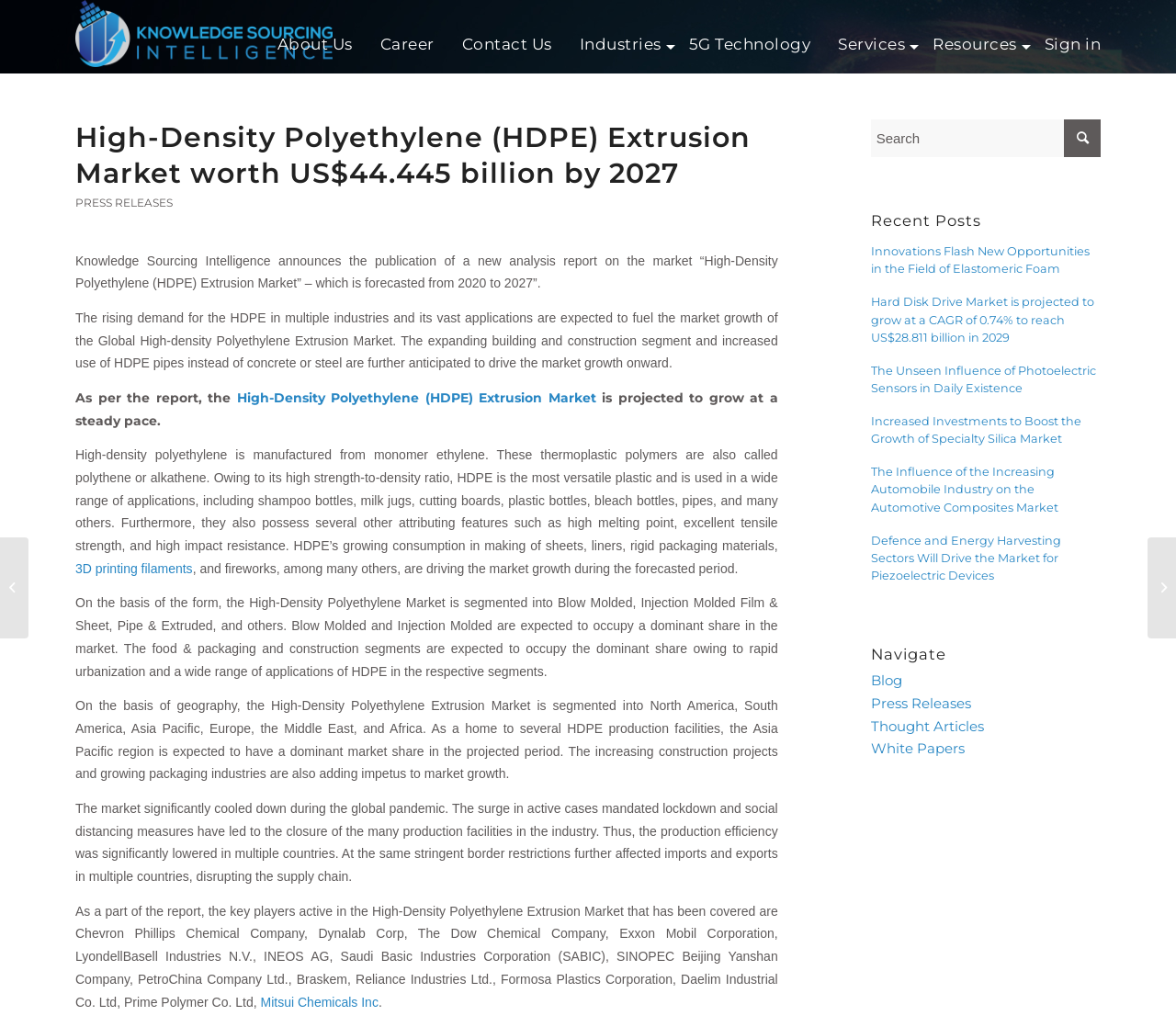Determine the coordinates of the bounding box for the clickable area needed to execute this instruction: "Read the 'Recent Posts'".

[0.74, 0.207, 0.936, 0.223]